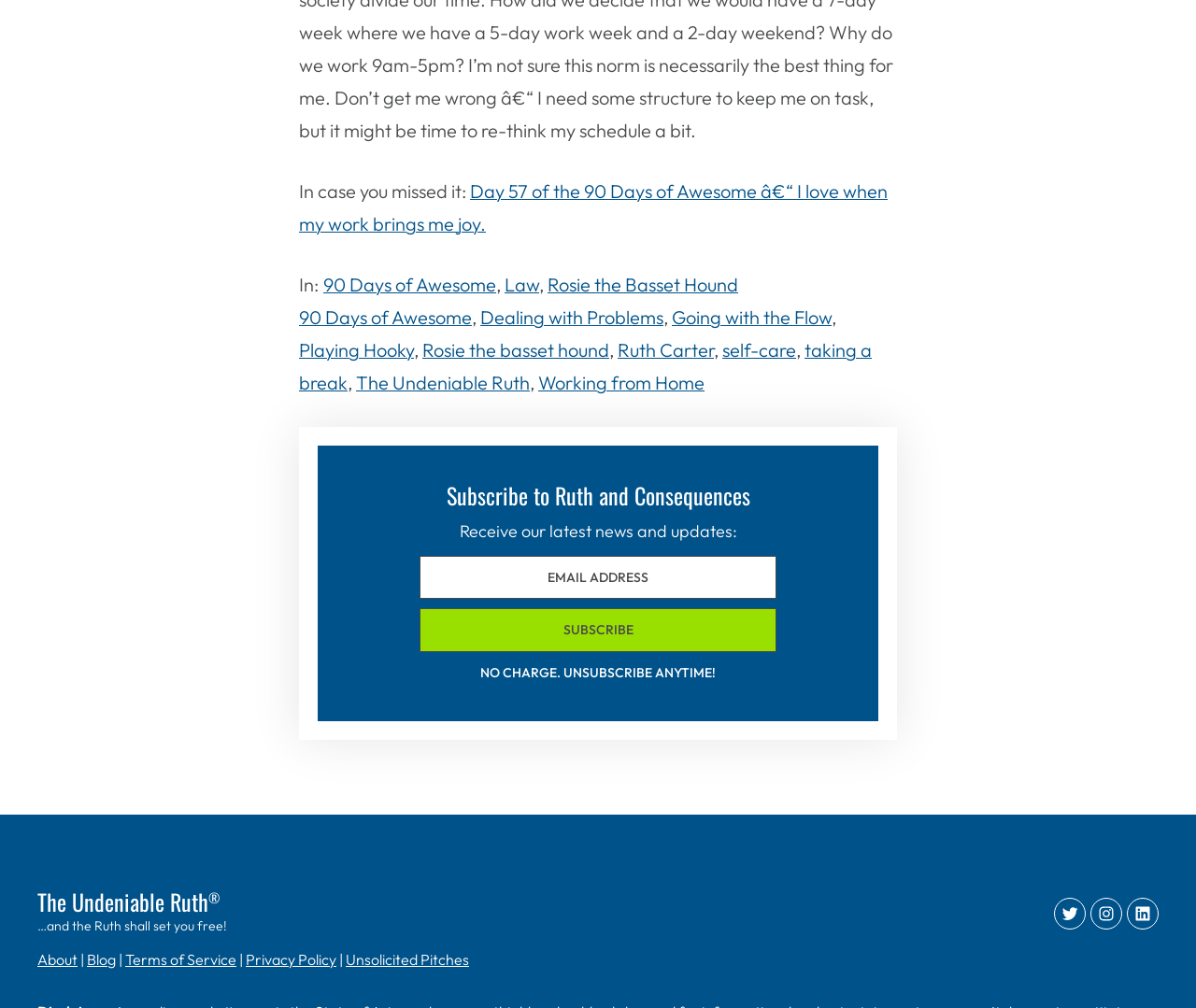Determine the bounding box coordinates for the clickable element to execute this instruction: "Follow Ruth on Twitter". Provide the coordinates as four float numbers between 0 and 1, i.e., [left, top, right, bottom].

[0.882, 0.891, 0.907, 0.921]